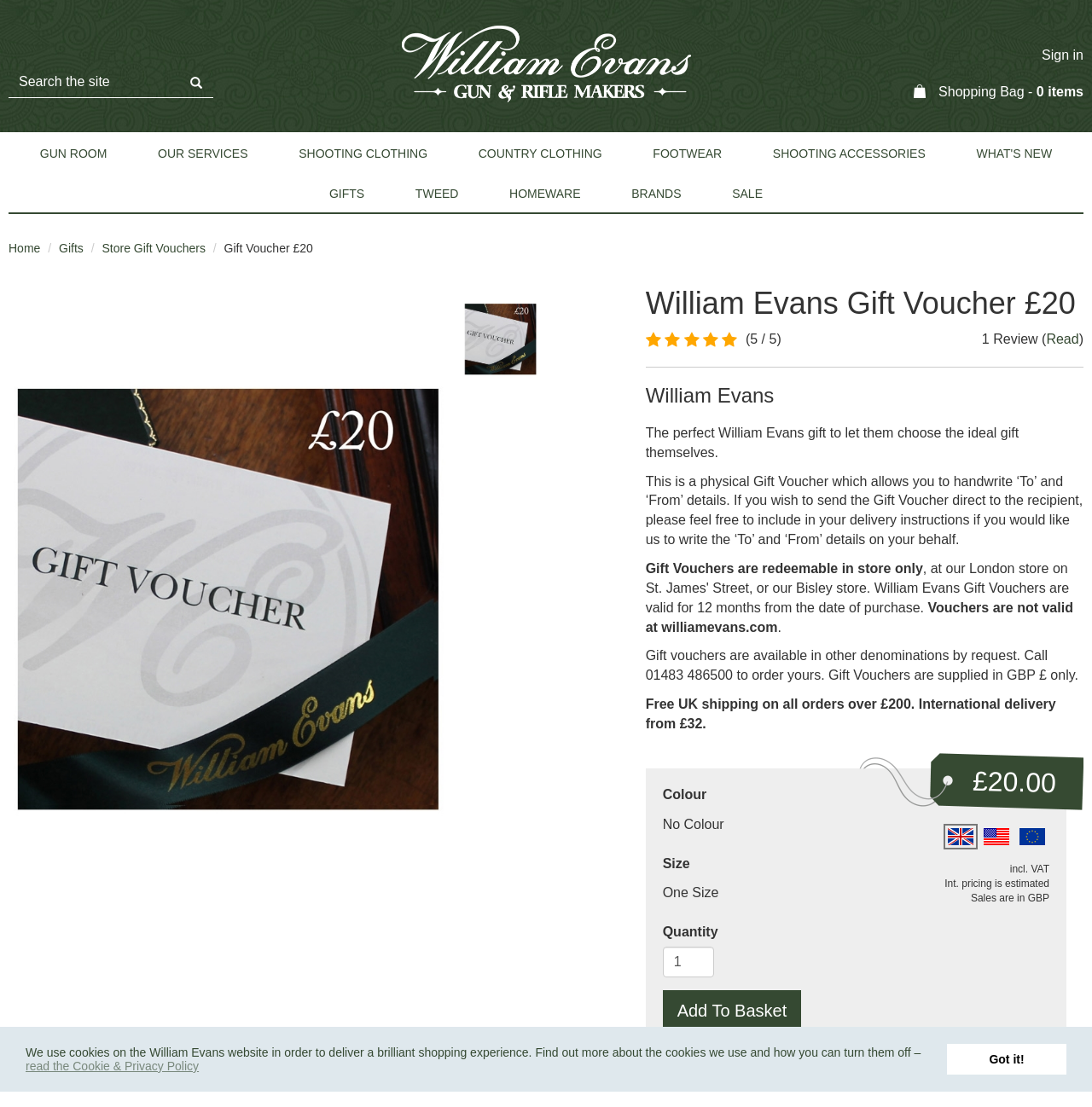Predict the bounding box of the UI element that fits this description: "Services".

None